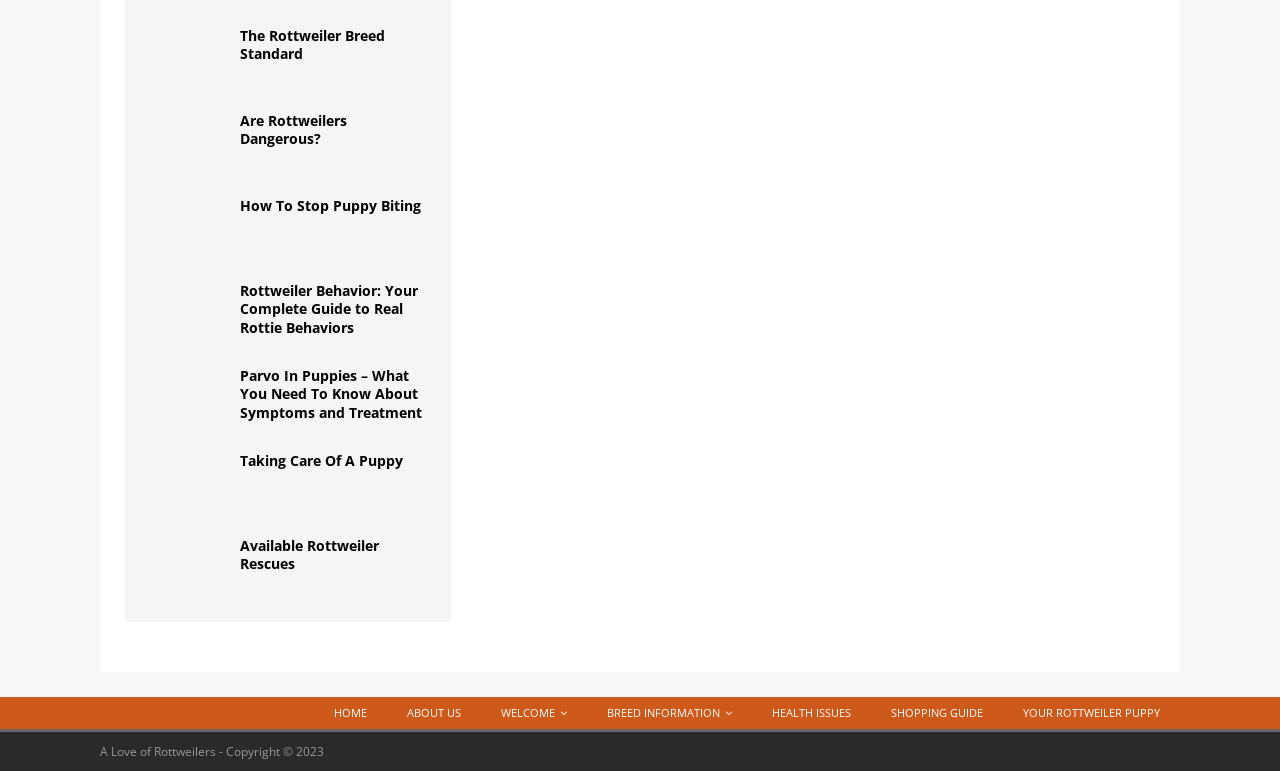Pinpoint the bounding box coordinates of the element that must be clicked to accomplish the following instruction: "Explore 'BREED INFORMATION'". The coordinates should be in the format of four float numbers between 0 and 1, i.e., [left, top, right, bottom].

[0.459, 0.904, 0.588, 0.946]